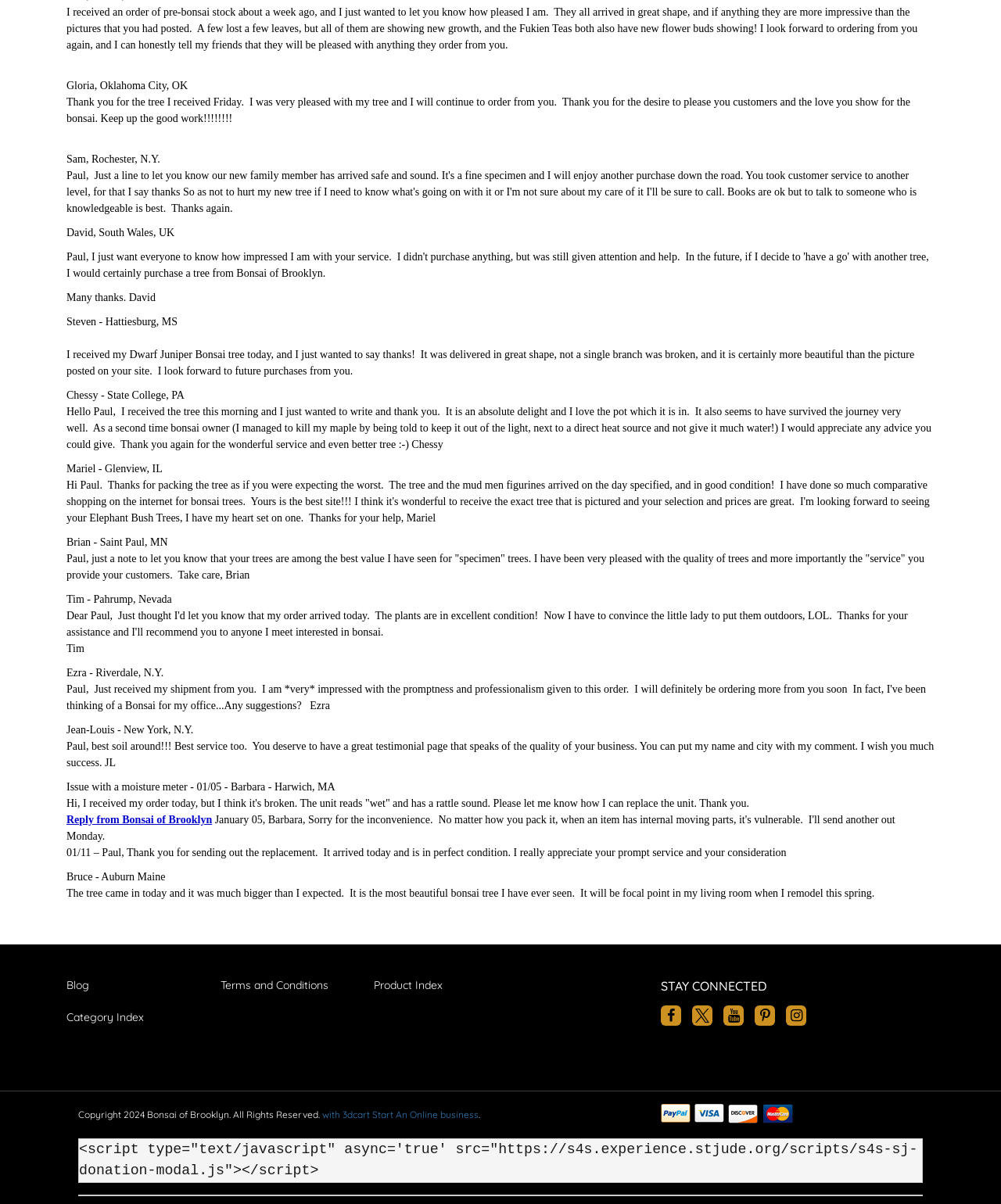Provide a short, one-word or phrase answer to the question below:
How many customer testimonials are on this webpage?

12